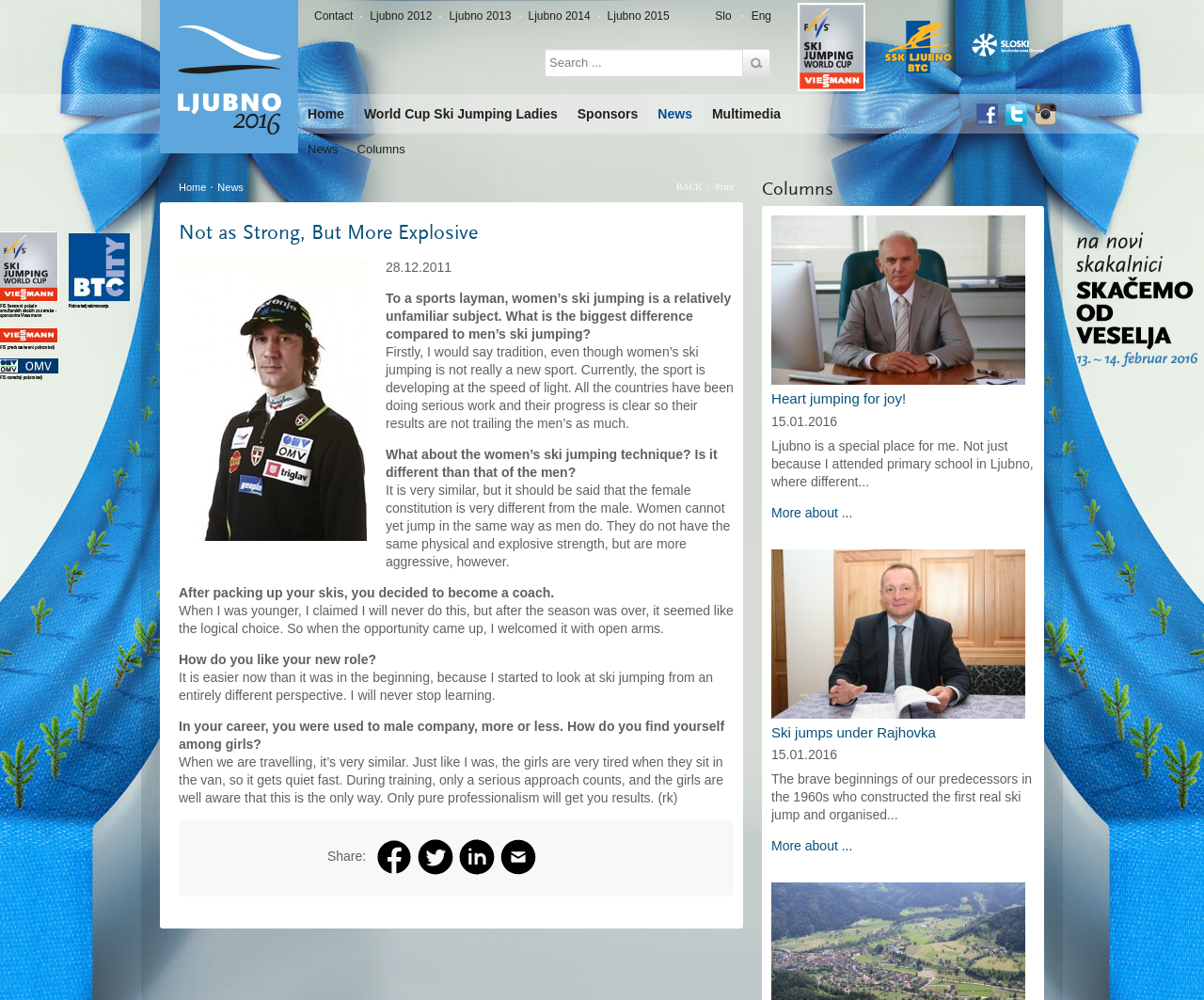Provide the bounding box coordinates of the HTML element this sentence describes: "input value="Search ..." name="title"". The bounding box coordinates consist of four float numbers between 0 and 1, i.e., [left, top, right, bottom].

[0.452, 0.049, 0.616, 0.07]